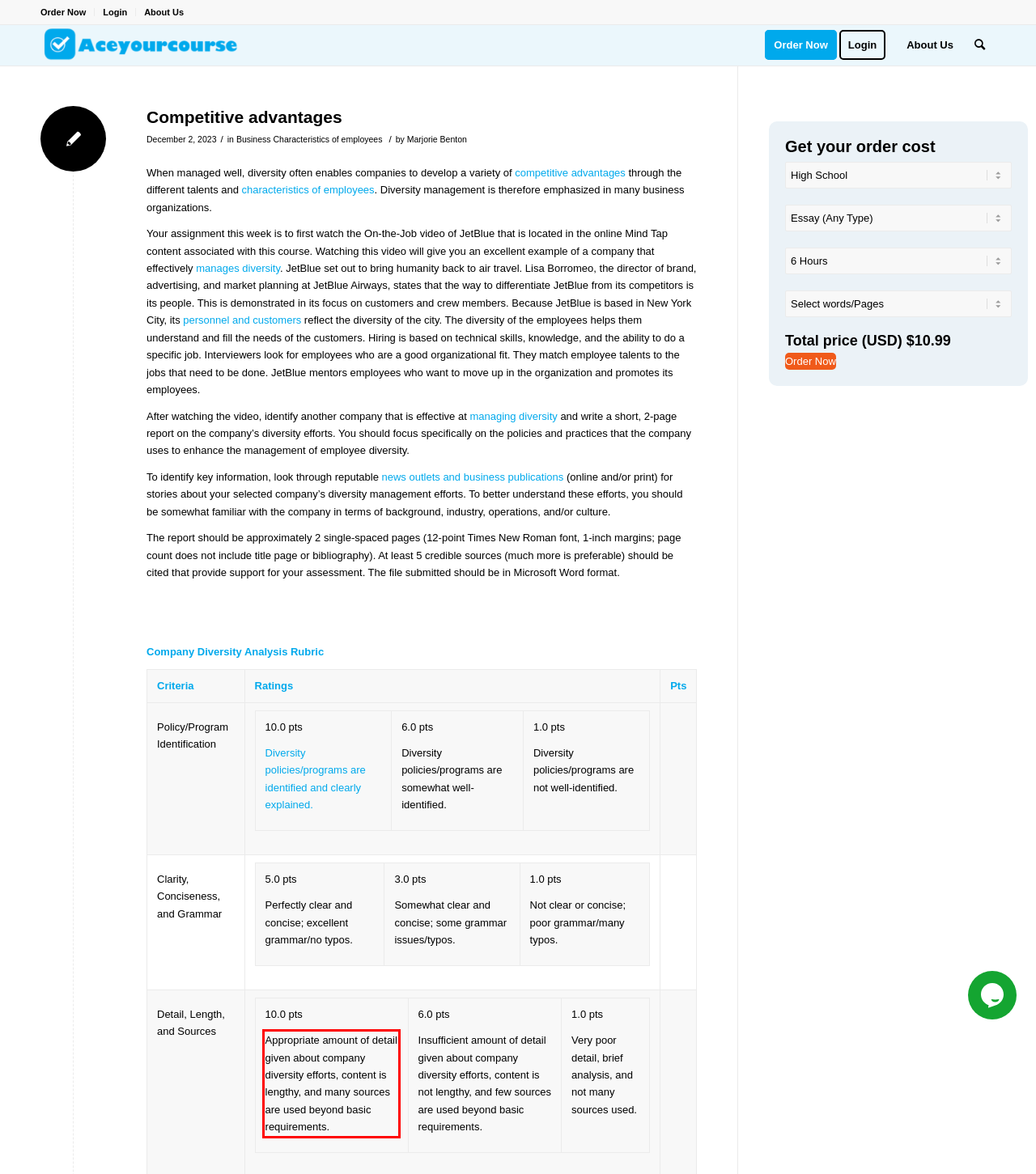Look at the provided screenshot of the webpage and perform OCR on the text within the red bounding box.

Appropriate amount of detail given about company diversity efforts, content is lengthy, and many sources are used beyond basic requirements.